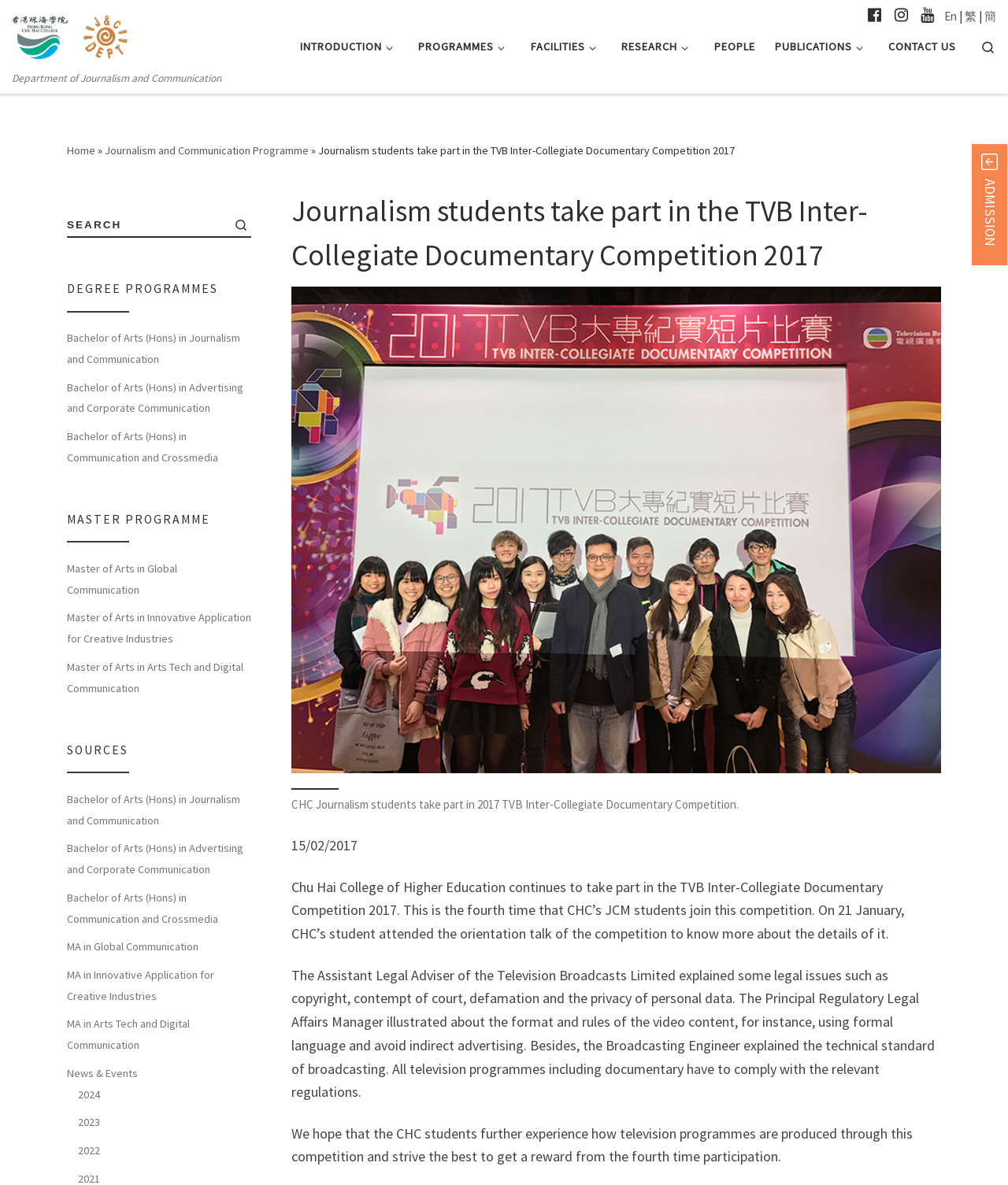Identify the bounding box for the element characterized by the following description: "Publications".

[0.764, 0.024, 0.867, 0.055]